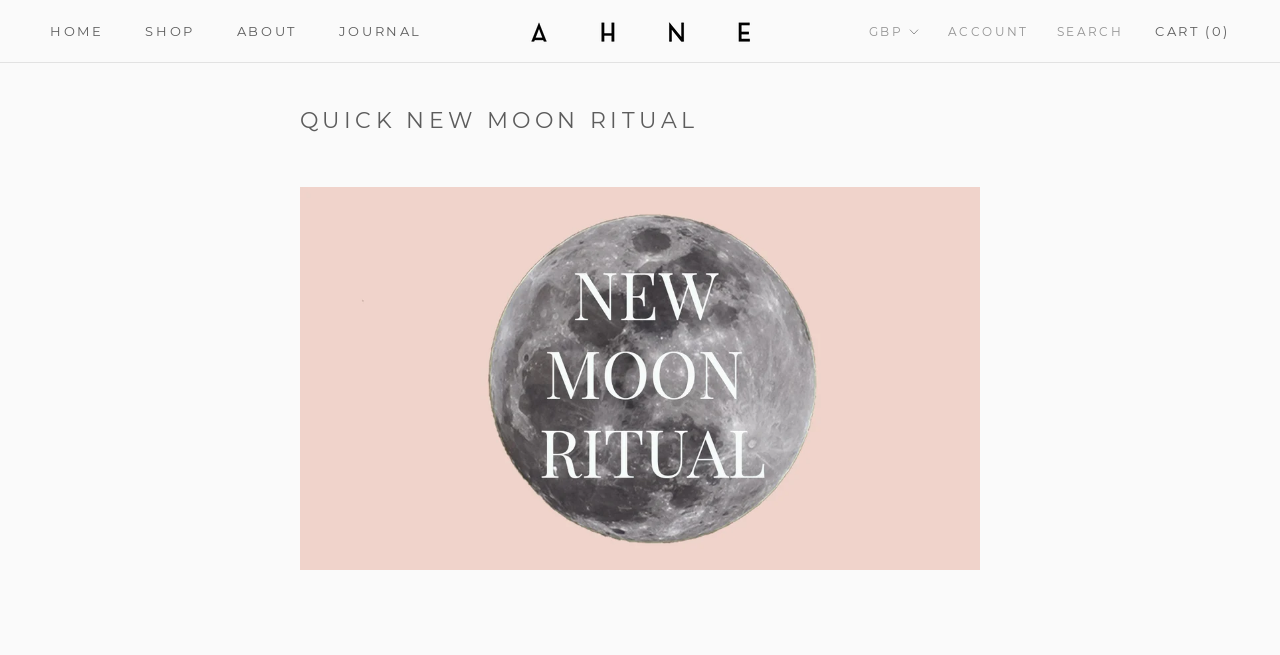Use a single word or phrase to answer the question:
How many items are in the cart?

0